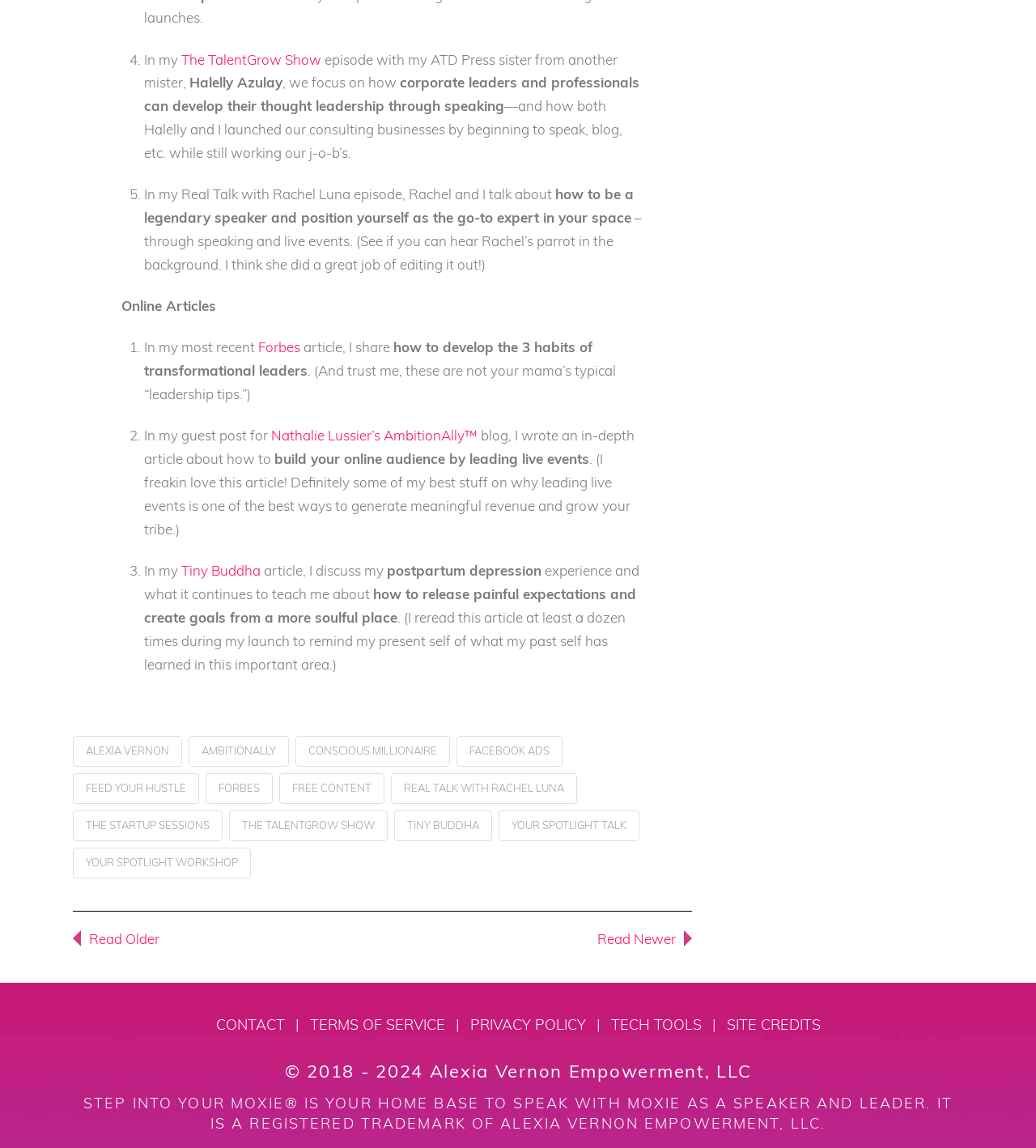What is the name of the podcast where the author talks about being a legendary speaker?
Give a detailed and exhaustive answer to the question.

I found the text 'In my Real Talk with Rachel Luna episode, Rachel and I talk about how to be a legendary speaker and position yourself as the go-to expert in your space...' which indicates that the name of the podcast where the author talks about being a legendary speaker is Real Talk with Rachel Luna.